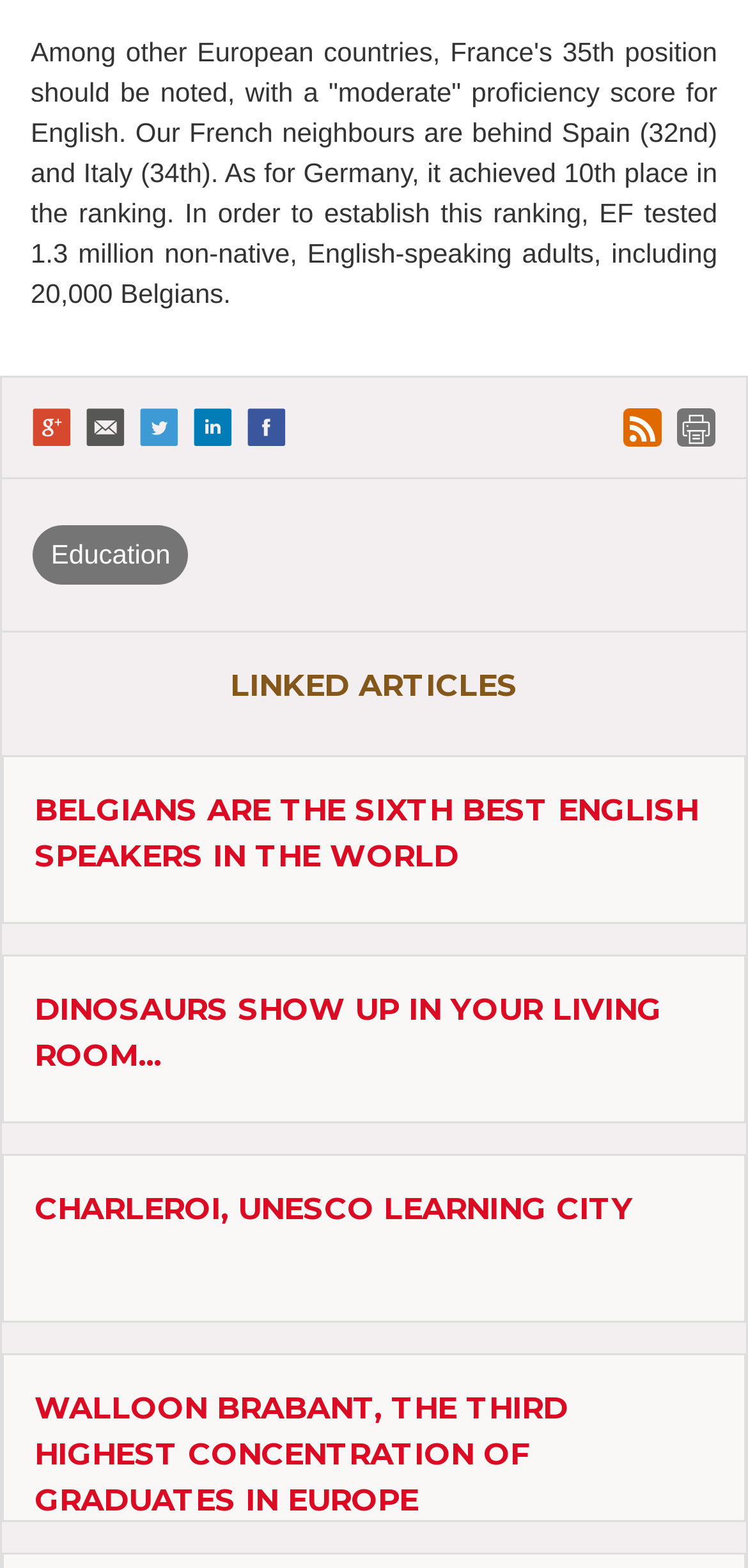Refer to the element description alt="Share by Email Button" and identify the corresponding bounding box in the screenshot. Format the coordinates as (top-left x, top-left y, bottom-right x, bottom-right y) with values in the range of 0 to 1.

[0.115, 0.251, 0.167, 0.271]